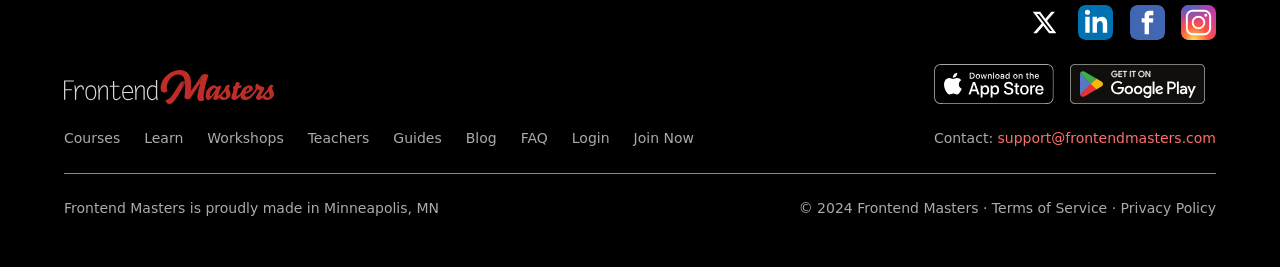Provide a brief response using a word or short phrase to this question:
What is the location of Frontend Masters?

Minneapolis, MN